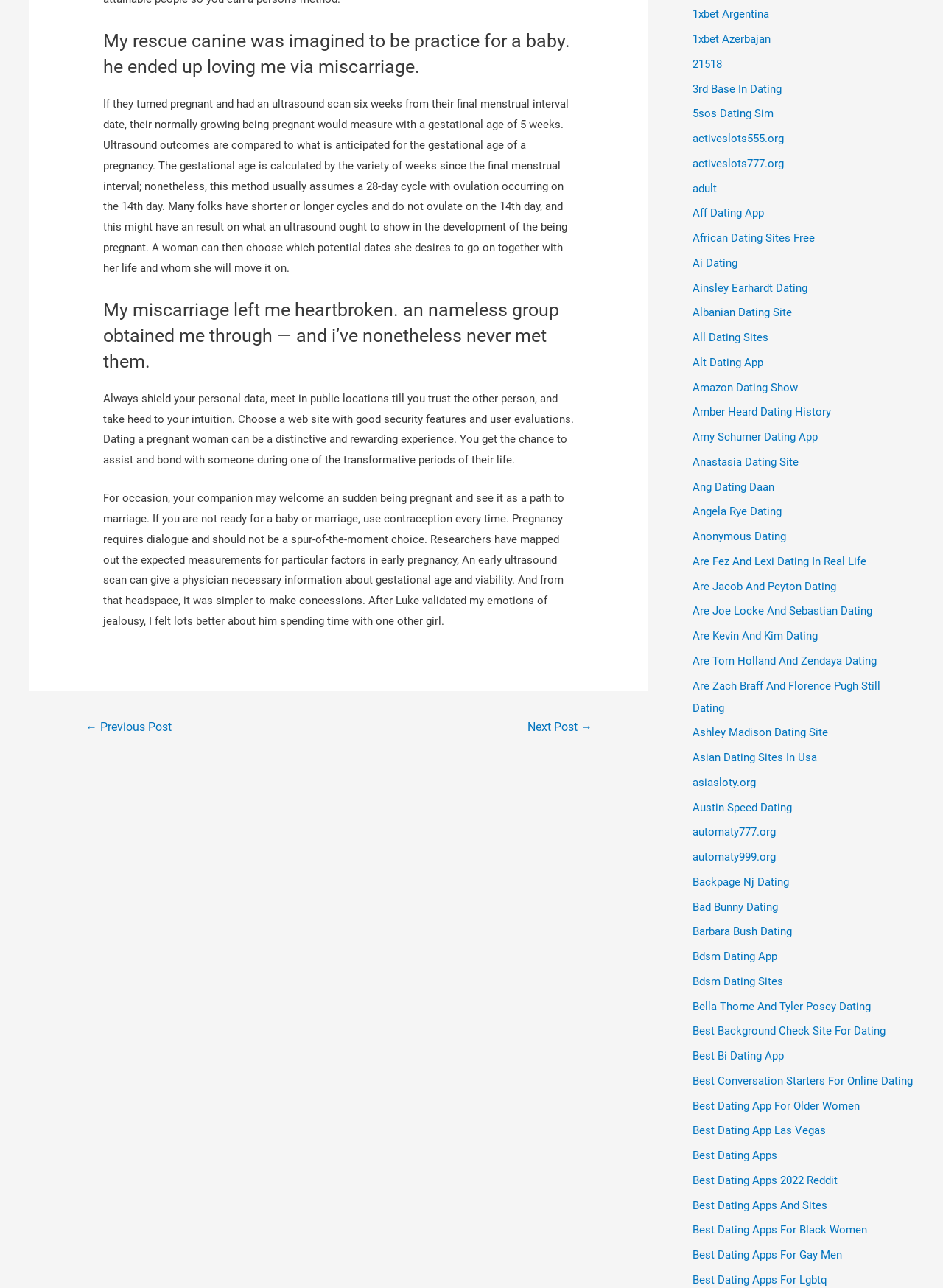Analyze the image and give a detailed response to the question:
What is the purpose of the navigation section?

The navigation section has links labeled '← Previous Post' and 'Next Post →' which suggests that the purpose of this section is to allow the reader to navigate through different posts or articles on the website.